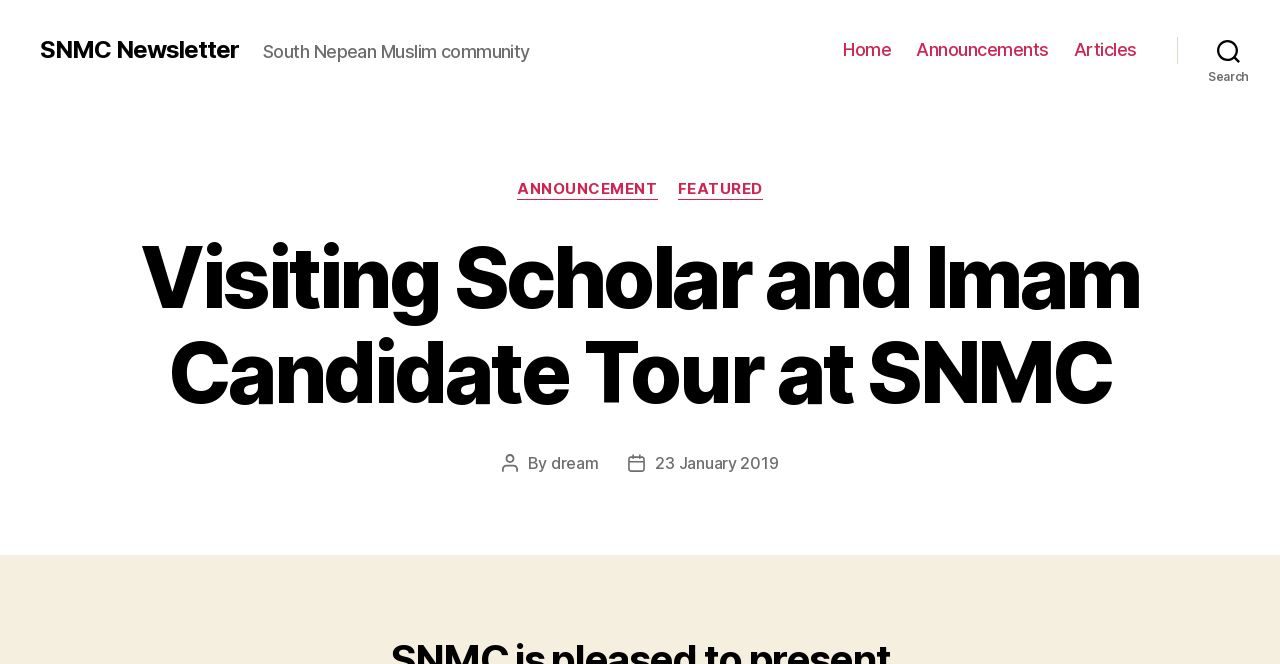Can you specify the bounding box coordinates of the area that needs to be clicked to fulfill the following instruction: "visit dream's profile"?

[0.43, 0.682, 0.468, 0.712]